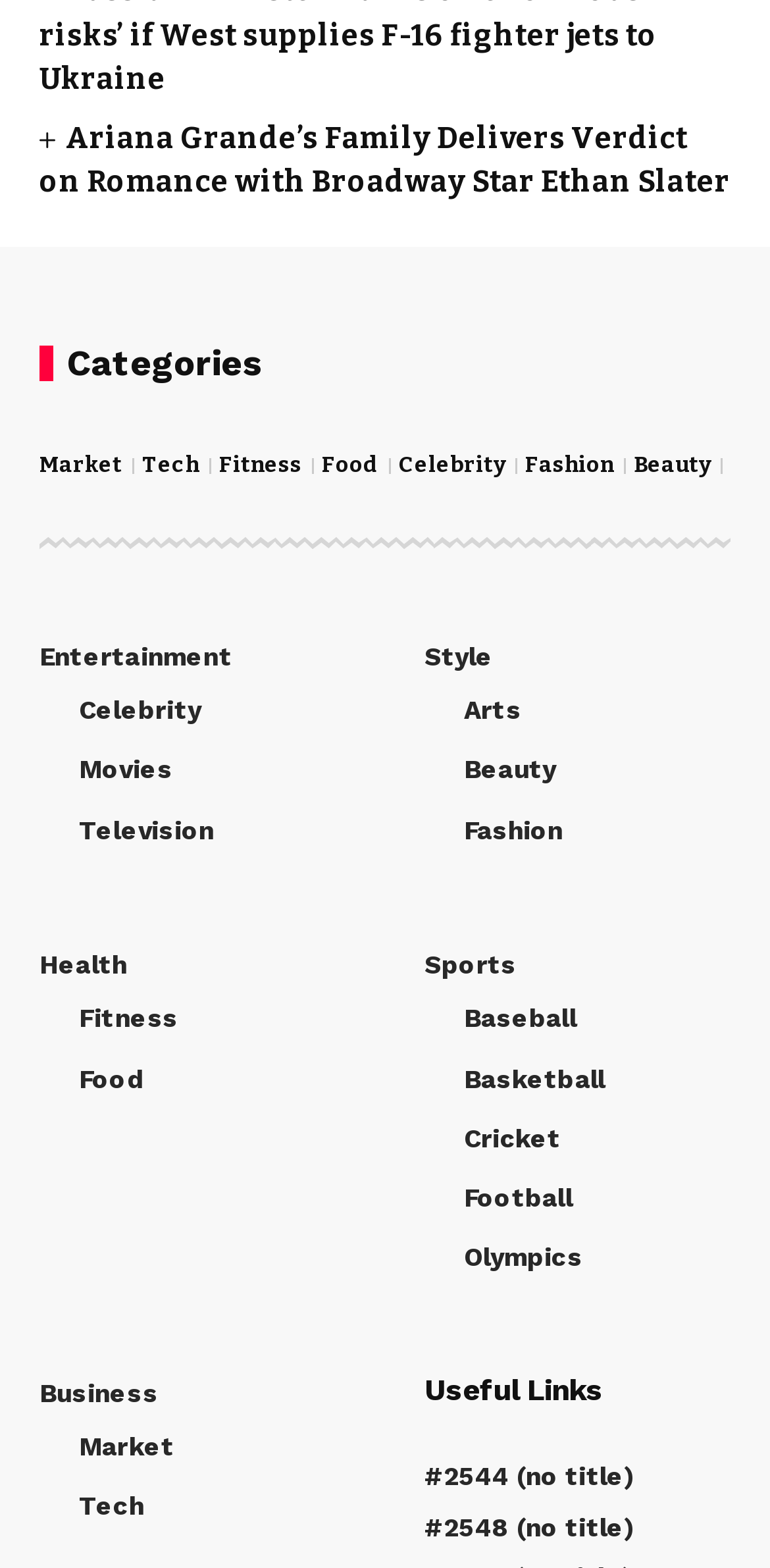Can you pinpoint the bounding box coordinates for the clickable element required for this instruction: "Explore the 'Fashion' section"? The coordinates should be four float numbers between 0 and 1, i.e., [left, top, right, bottom].

[0.682, 0.287, 0.797, 0.308]